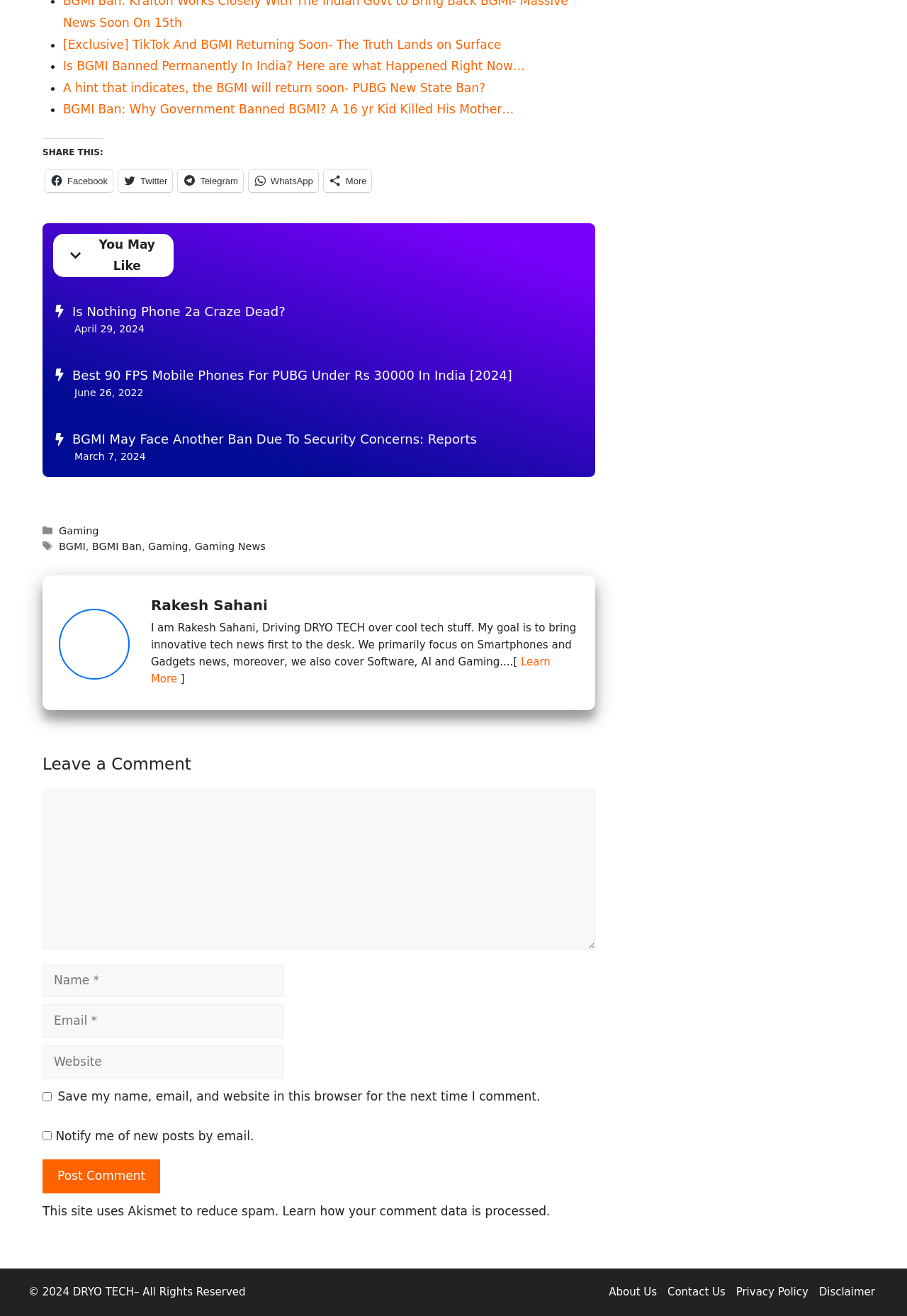Kindly determine the bounding box coordinates for the area that needs to be clicked to execute this instruction: "Learn more about the author Rakesh Sahani".

[0.166, 0.498, 0.607, 0.521]